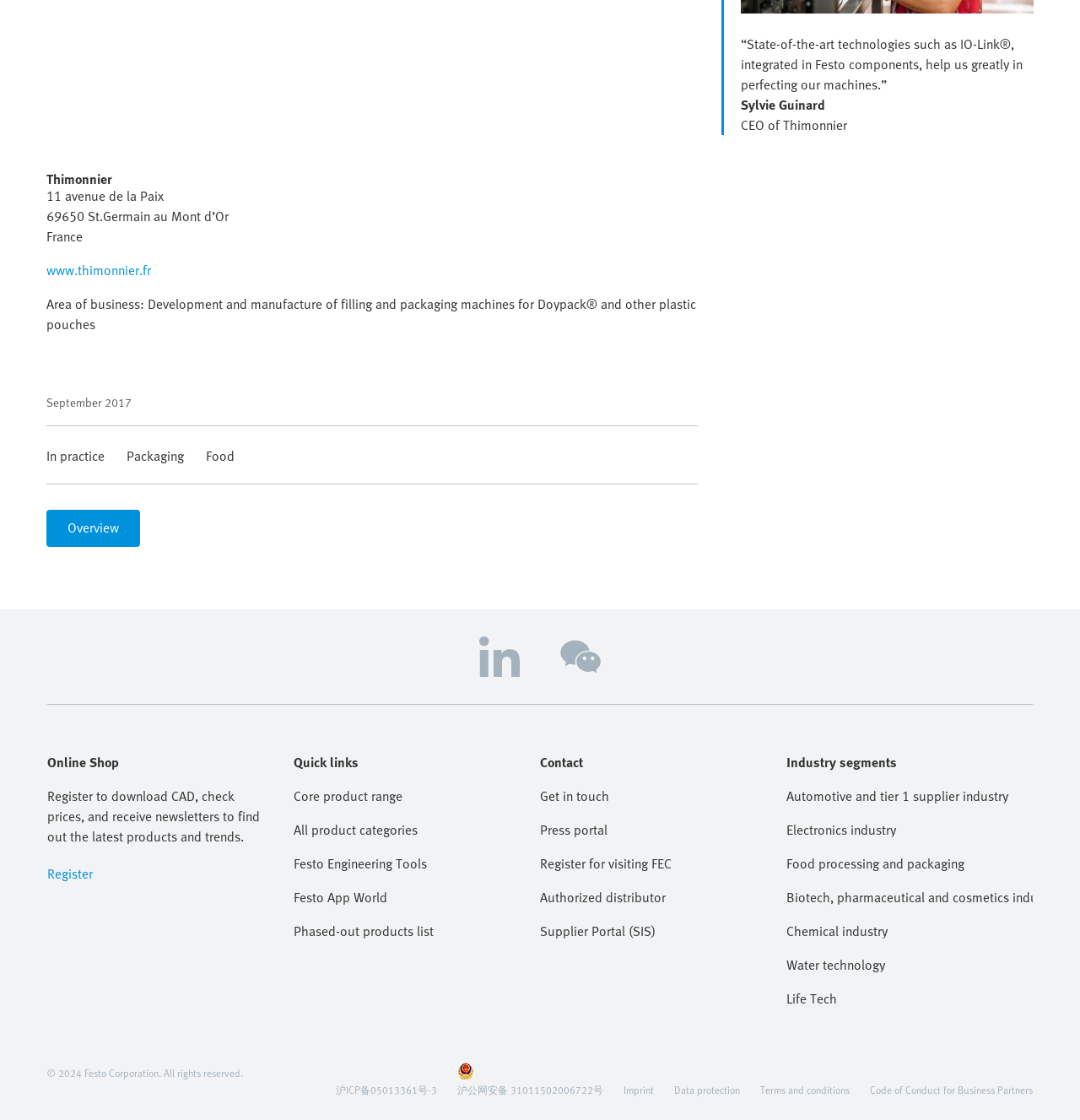Can you look at the image and give a comprehensive answer to the question:
What is the company name mentioned in the quote?

The quote mentions 'State-of-the-art technologies such as IO-Link®, integrated in Festo components, help us greatly in perfecting our machines.' which indicates that the company name is Festo.